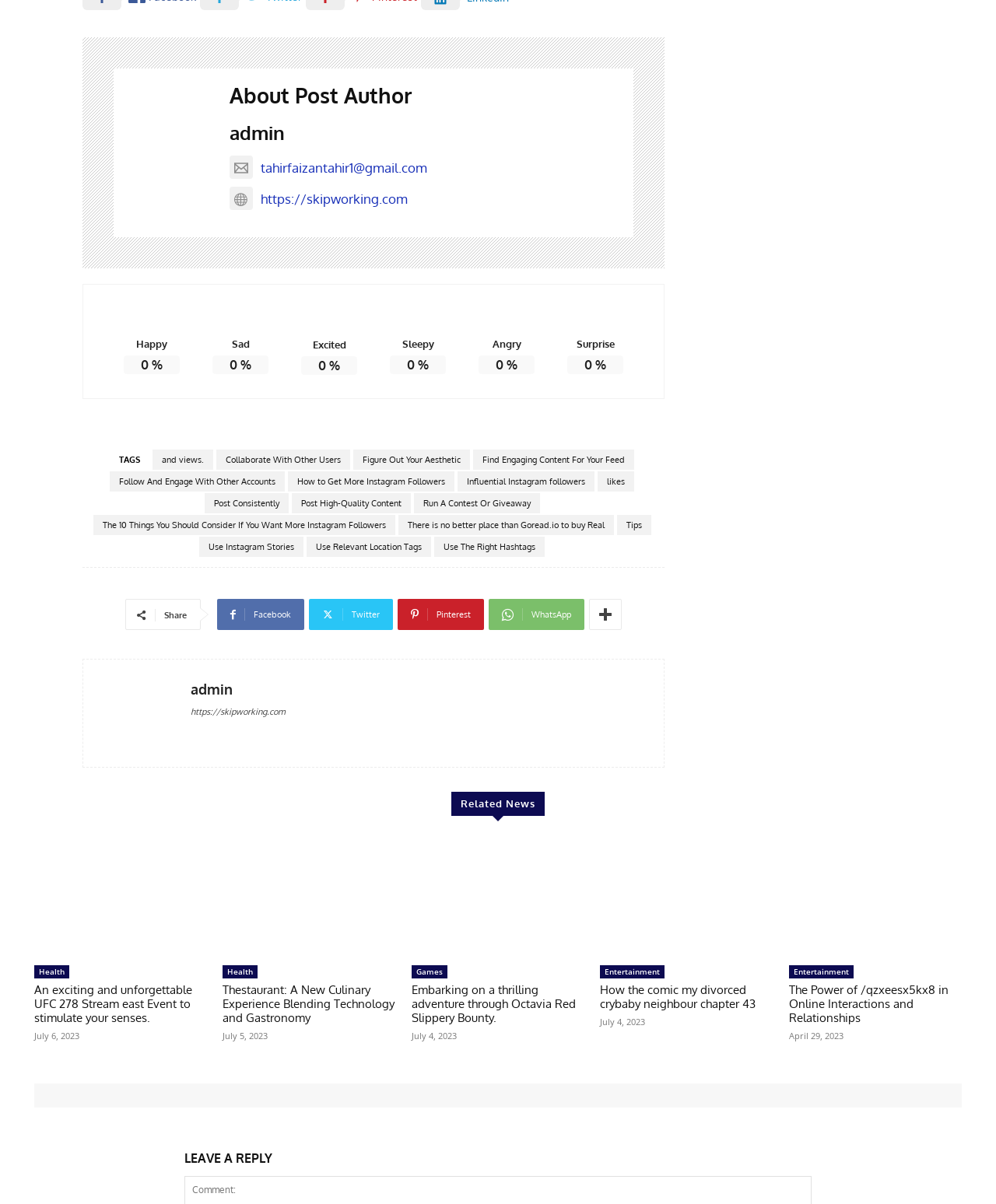Carefully observe the image and respond to the question with a detailed answer:
What type of content is being discussed in the 'Related News' section?

The 'Related News' section contains links to various news articles, each with a heading, a brief description, and a timestamp. The articles appear to be from different categories, including Health, Games, and Entertainment.